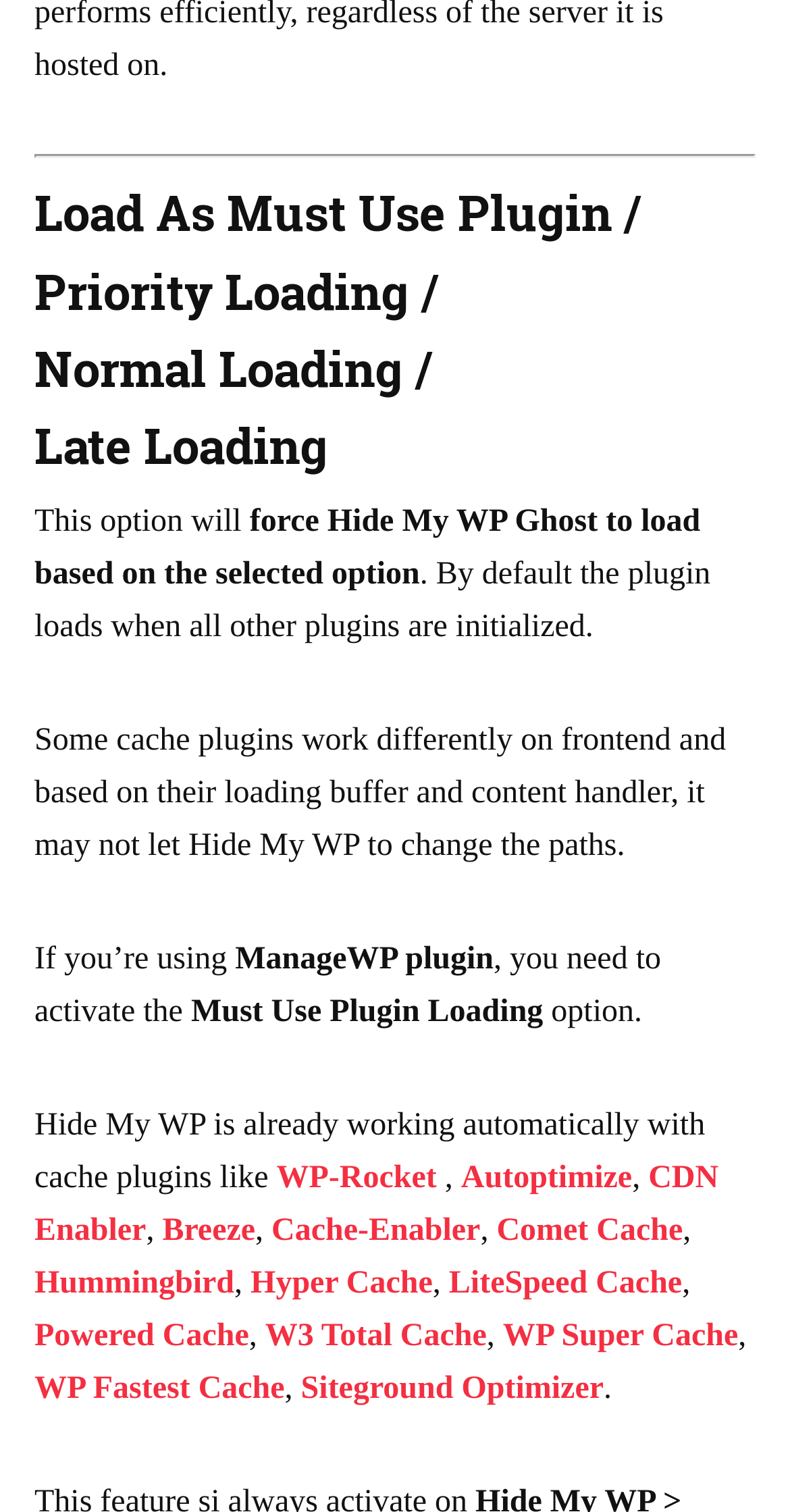Please find the bounding box coordinates of the element that needs to be clicked to perform the following instruction: "Click on WP-Rocket link". The bounding box coordinates should be four float numbers between 0 and 1, represented as [left, top, right, bottom].

[0.35, 0.768, 0.553, 0.79]